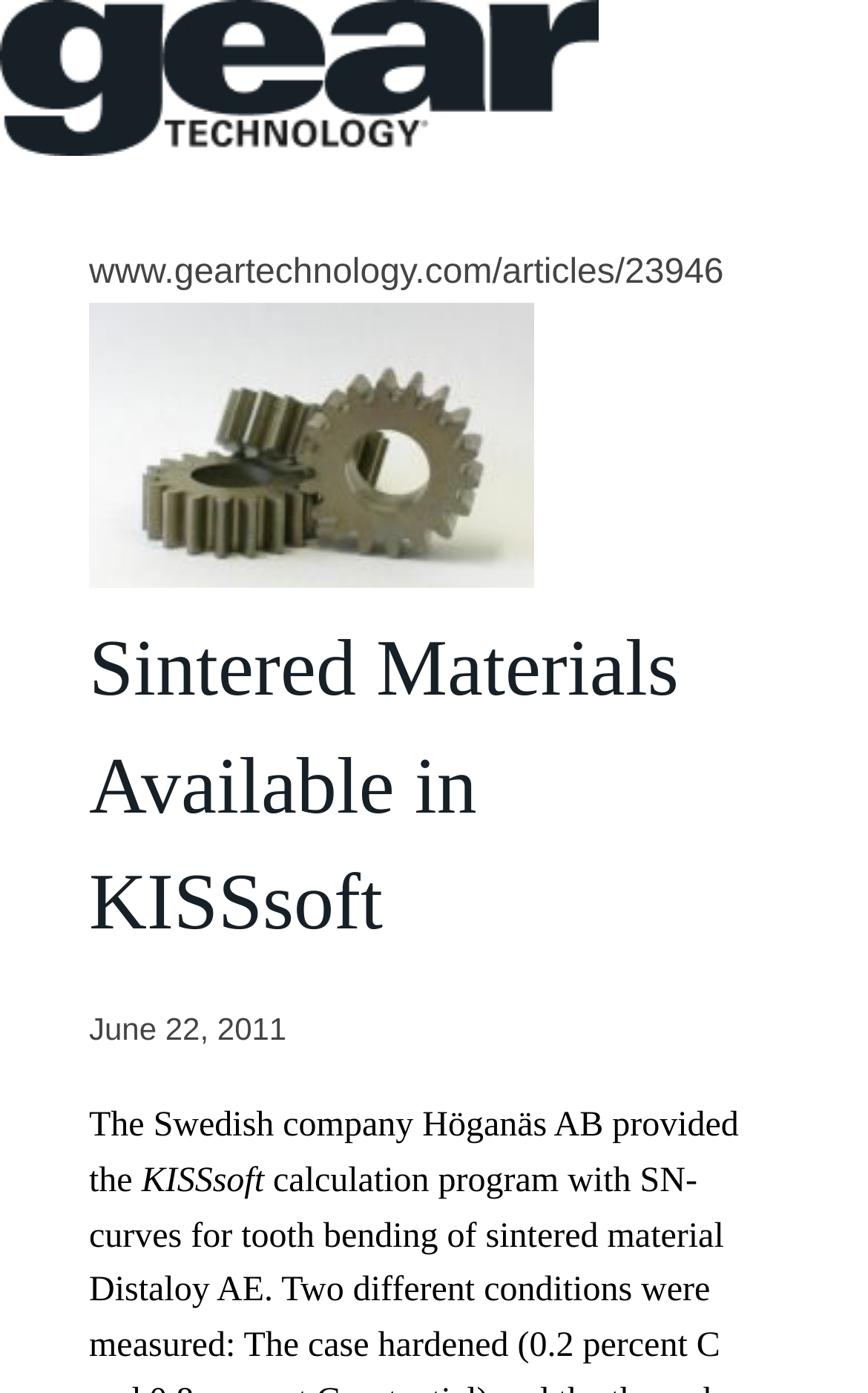Please determine and provide the text content of the webpage's heading.

Sintered Materials Available in KISSsoft